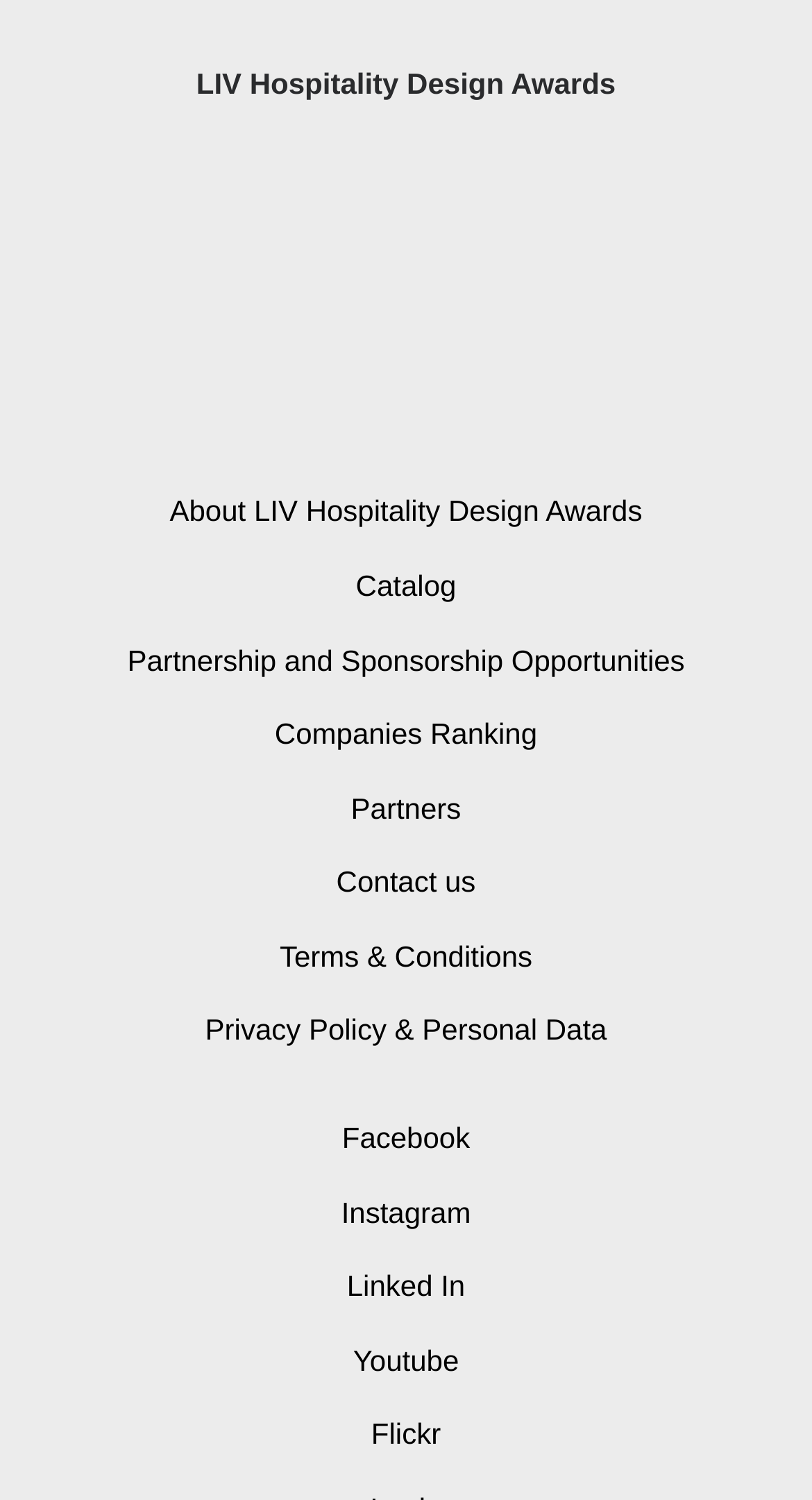Find the bounding box coordinates of the clickable region needed to perform the following instruction: "Contact us through the link". The coordinates should be provided as four float numbers between 0 and 1, i.e., [left, top, right, bottom].

[0.414, 0.577, 0.586, 0.599]